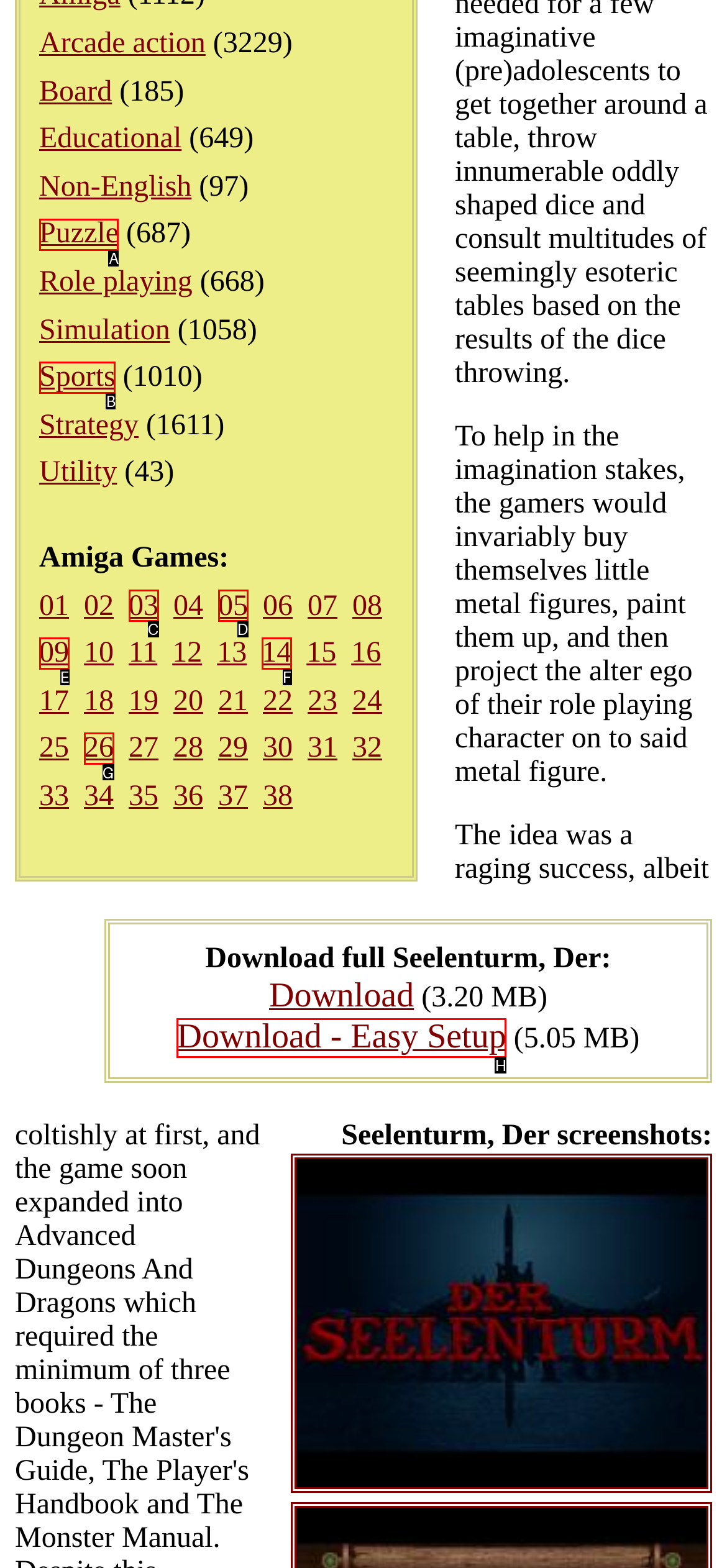Tell me which one HTML element best matches the description: Download - Easy Setup
Answer with the option's letter from the given choices directly.

H